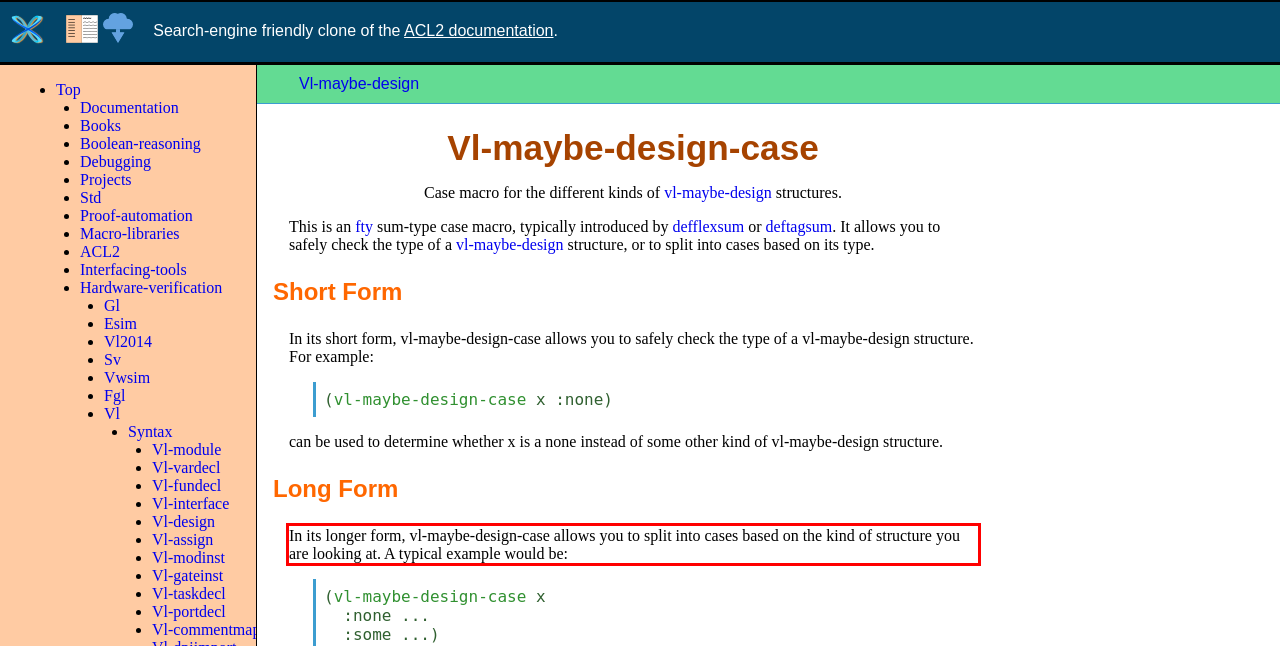You have a screenshot of a webpage with a UI element highlighted by a red bounding box. Use OCR to obtain the text within this highlighted area.

In its longer form, vl-maybe-design-case allows you to split into cases based on the kind of structure you are looking at. A typical example would be: